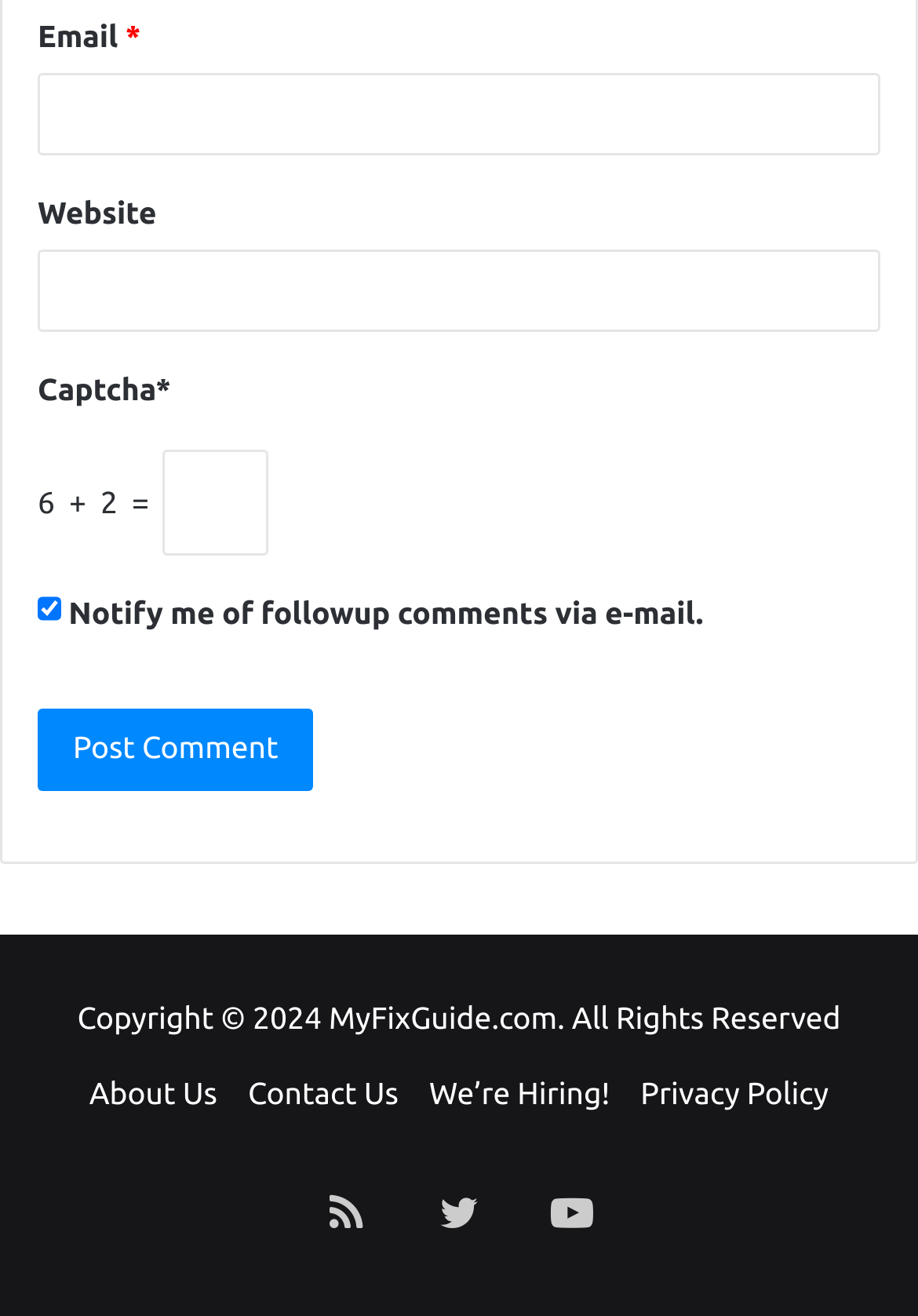What is the purpose of the 'Post Comment' button?
Please answer the question with a single word or phrase, referencing the image.

To submit a comment